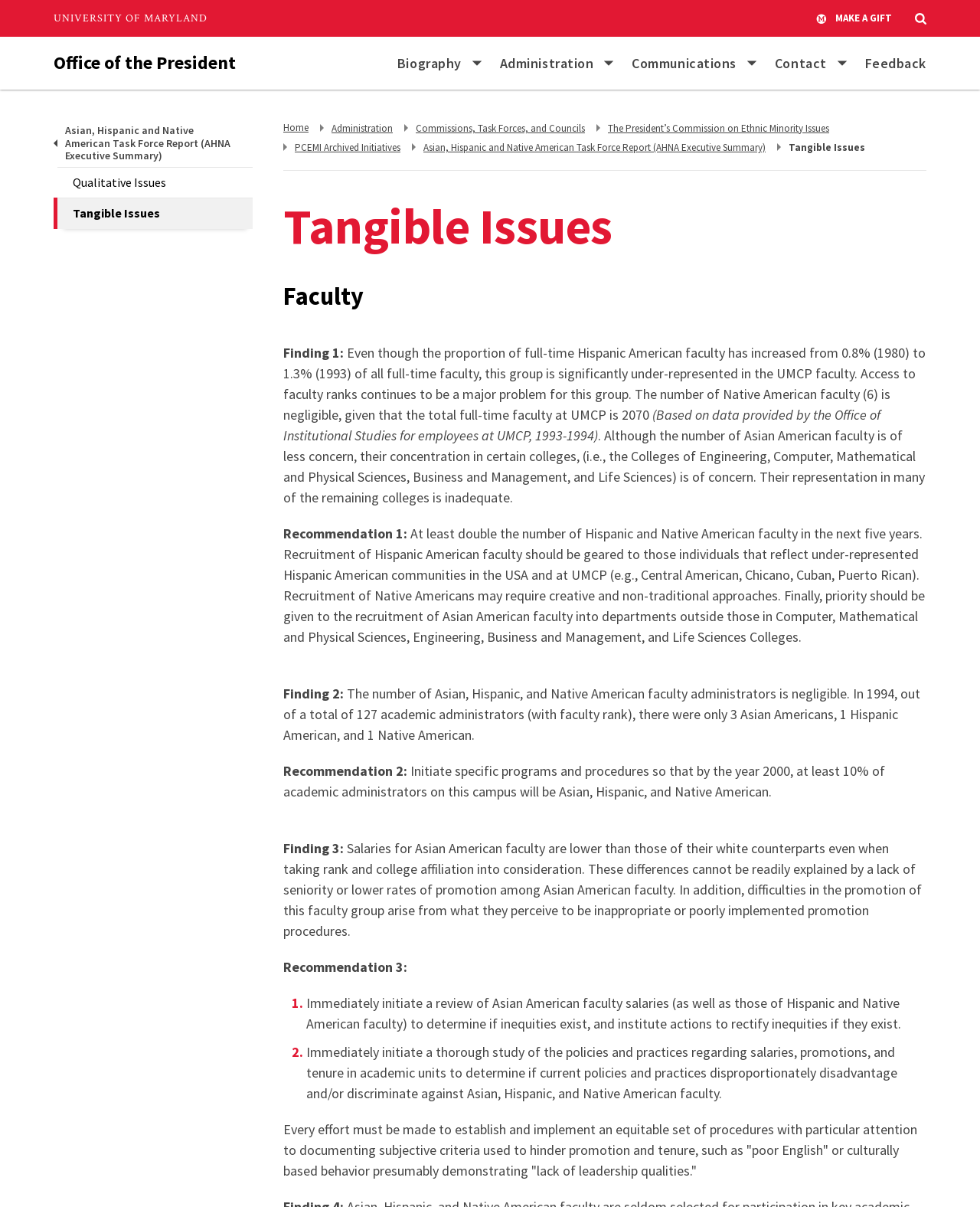What is the topic of the 'Tangible Issues' section?
From the screenshot, provide a brief answer in one word or phrase.

Faculty